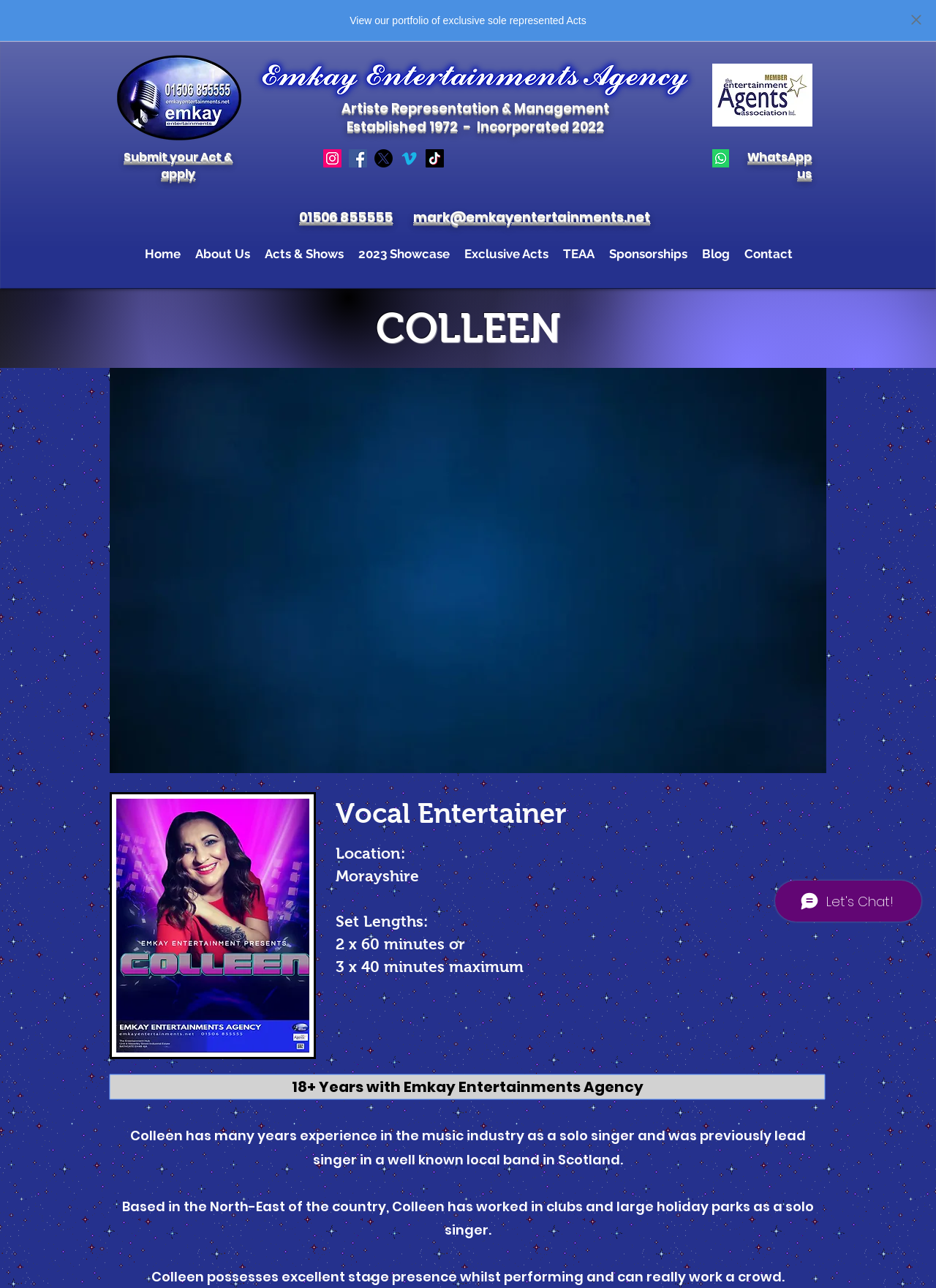Analyze the image and provide a detailed answer to the question: How many years of experience does Colleen have with Emkay Entertainments Agency?

I found the answer by looking at the text that describes Colleen's experience, which says '18+ Years with Emkay Entertainments Agency'.